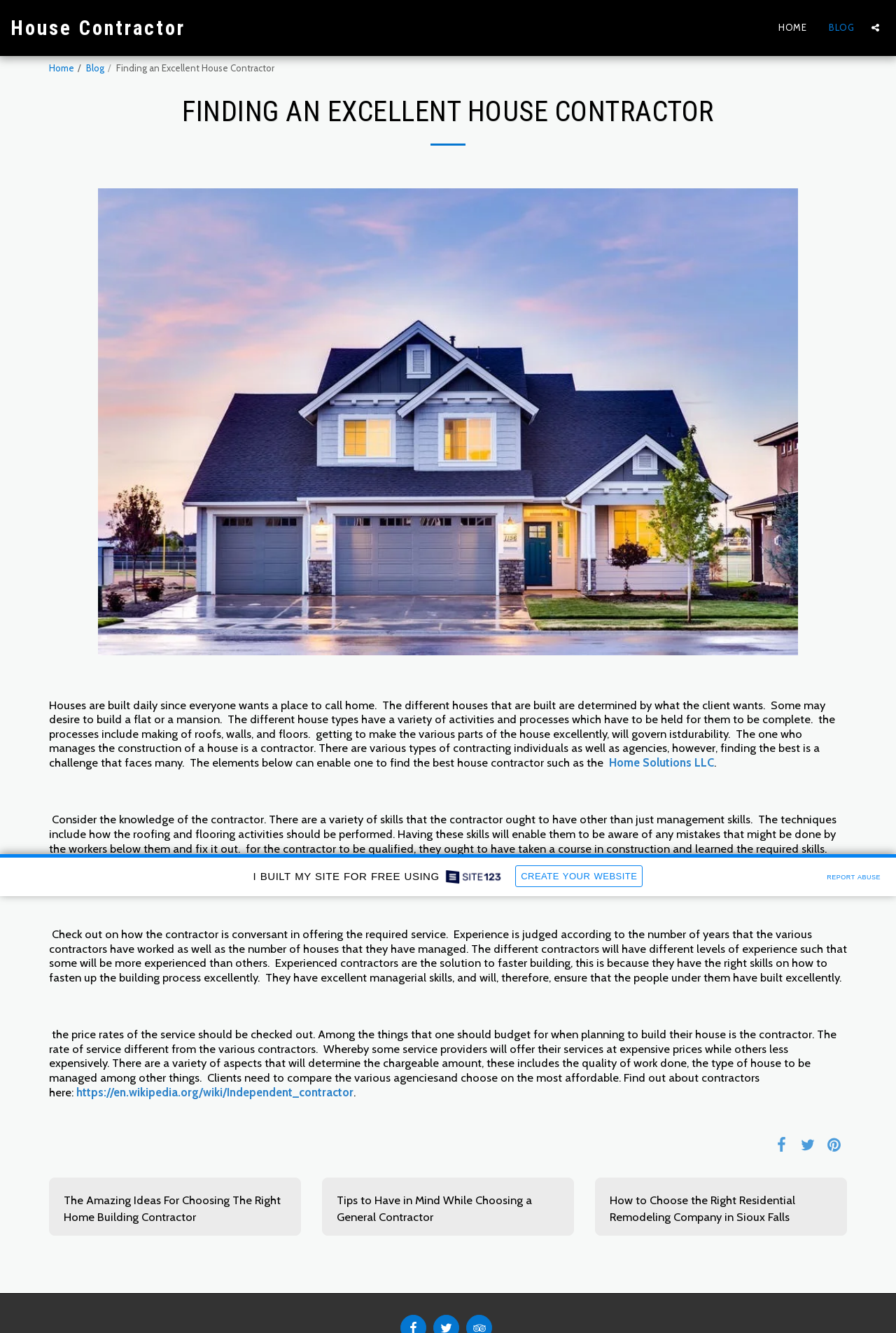Using the element description: "Home Solutions LLC", determine the bounding box coordinates. The coordinates should be in the format [left, top, right, bottom], with values between 0 and 1.

[0.68, 0.567, 0.797, 0.577]